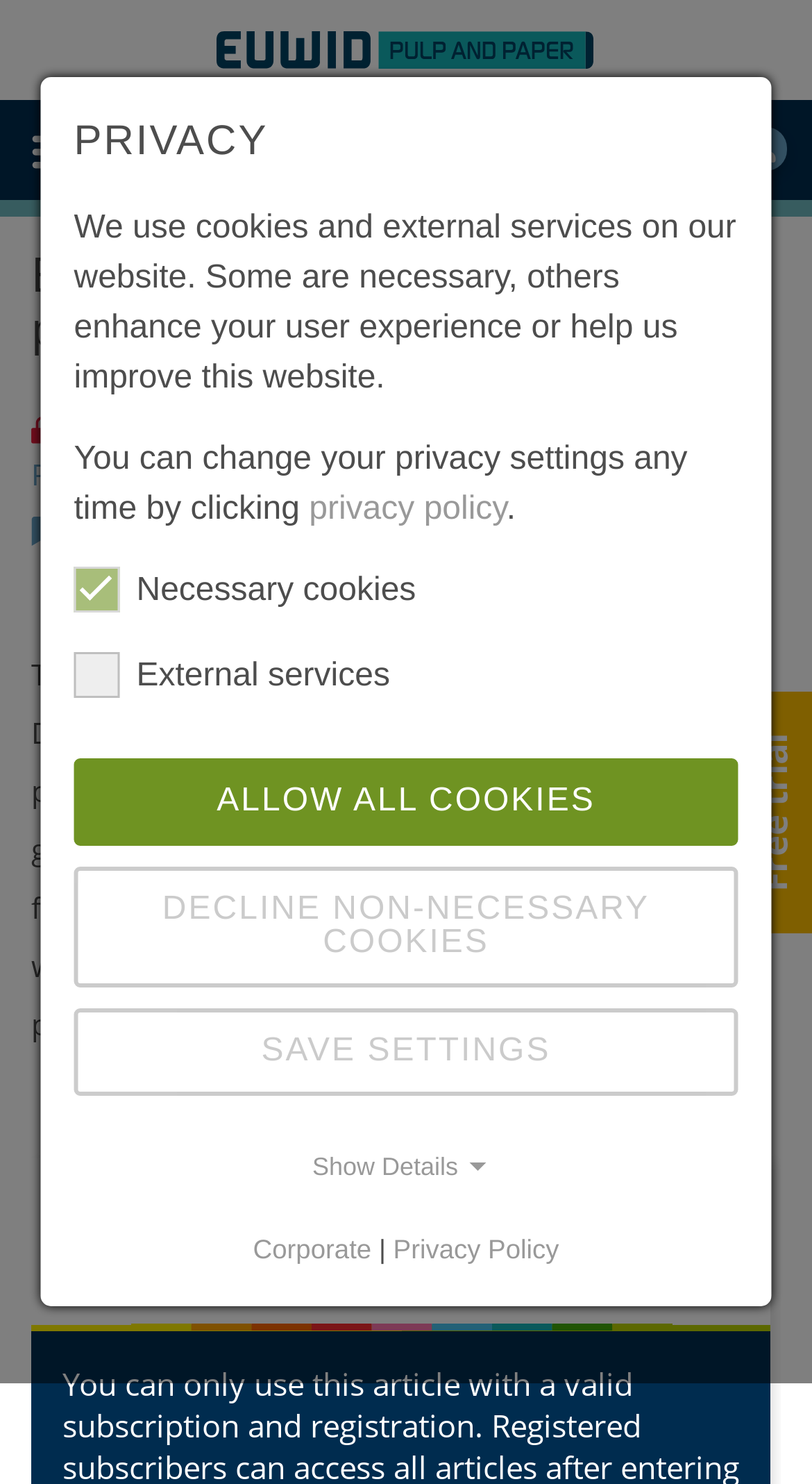What is the amount of the loan granted to KPF? Using the information from the screenshot, answer with a single word or phrase.

€13.8m